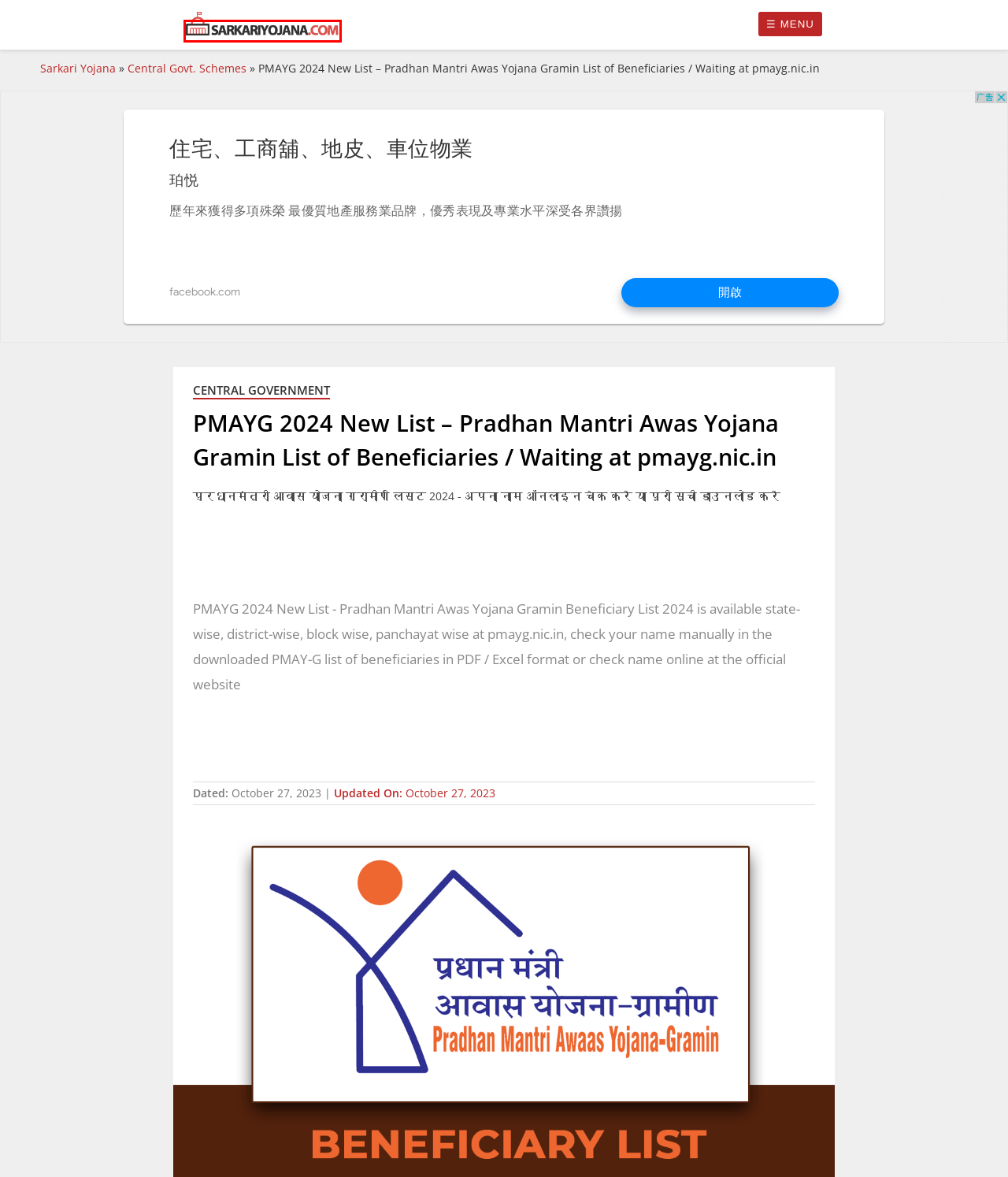You have a screenshot of a webpage with an element surrounded by a red bounding box. Choose the webpage description that best describes the new page after clicking the element inside the red bounding box. Here are the candidates:
A. Ujjwala Sanitary Napkin Scheme 2024 for Women by Central Govt.
B. pmayg.nic.in - IAY / PMAYG Beneficiary & SECC Family Member Details
C. Jharkhand Govt. Schemes 2024, Sarkari Yojana List PDF Download
D. सरकारी योजना - 2024 Sarkari Yojana List, Latest Govt. Schemes in India
E. Central Govt. Schemes 2024, Latest Pradhanmantri Sarkari Yojana List PDF
F. Pradhan Mantri Awas Yojana 2024 - सरकारी योजना
G. Disclaimer - सरकारी योजना
H. PM Kusum Yojana 2024 Online Registration / Application Form for Solar Pump

D